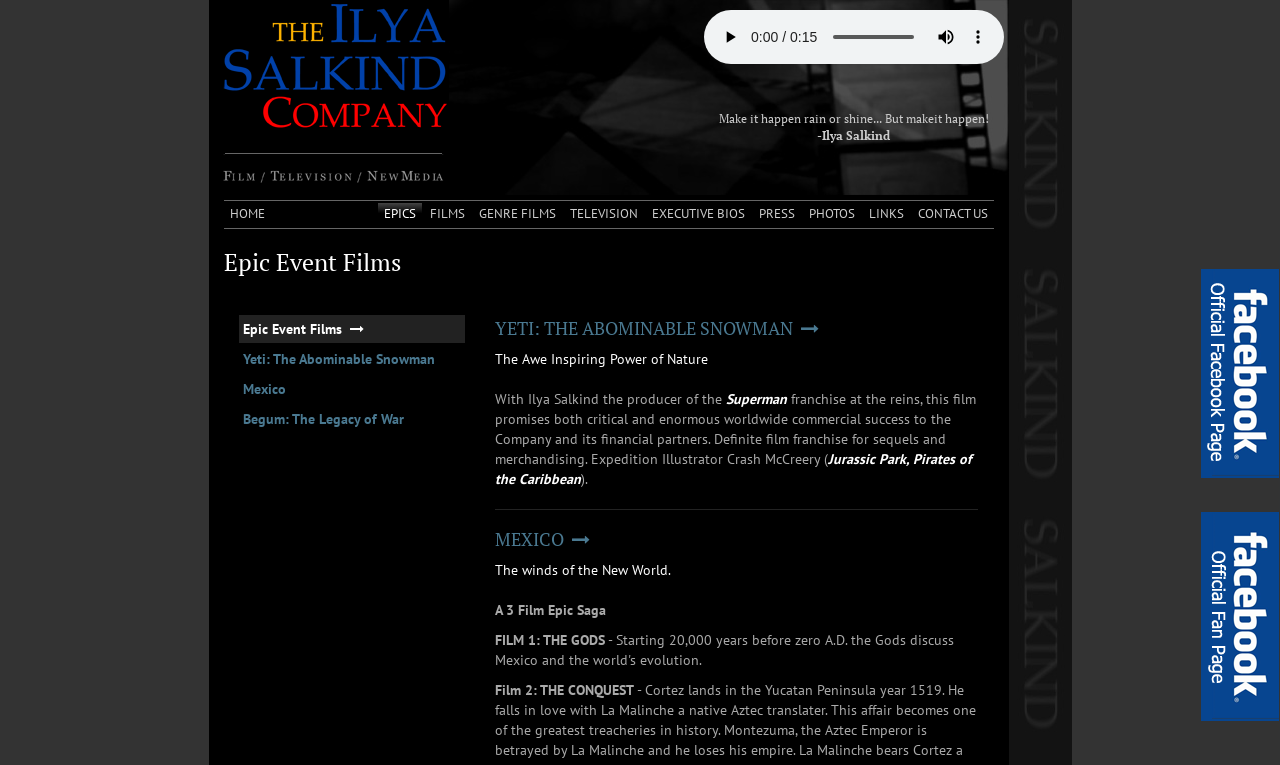How many links are there in the navigation menu?
Please use the image to deliver a detailed and complete answer.

The navigation menu is located at the top of the webpage, and it contains links to 'HOME', 'EPICS', 'FILMS', 'GENRE FILMS', 'TELEVISION', 'EXECUTIVE BIOS', 'PRESS', 'PHOTOS', and 'LINKS', which makes a total of 9 links.